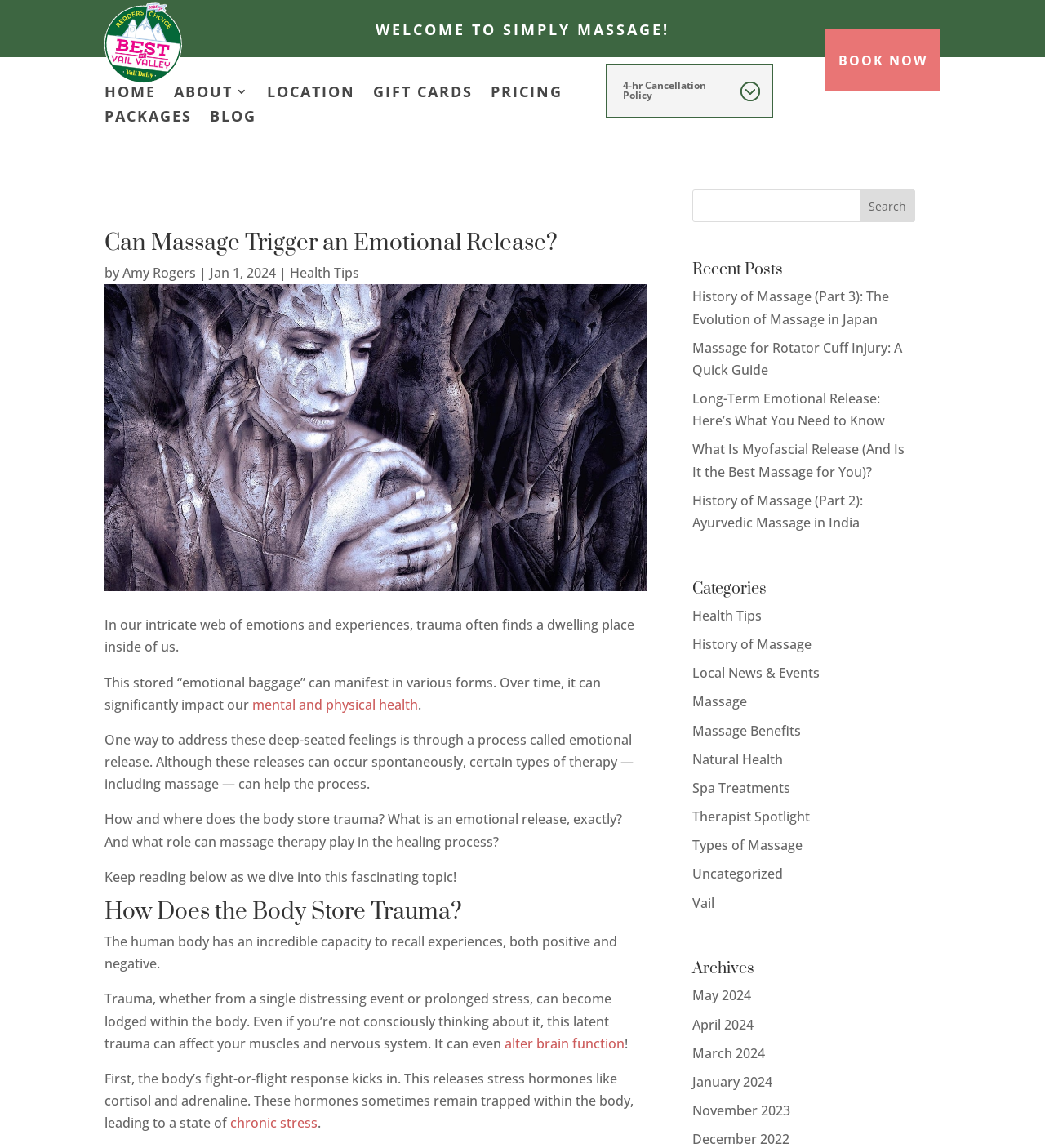Locate and generate the text content of the webpage's heading.

Can Massage Trigger an Emotional Release?